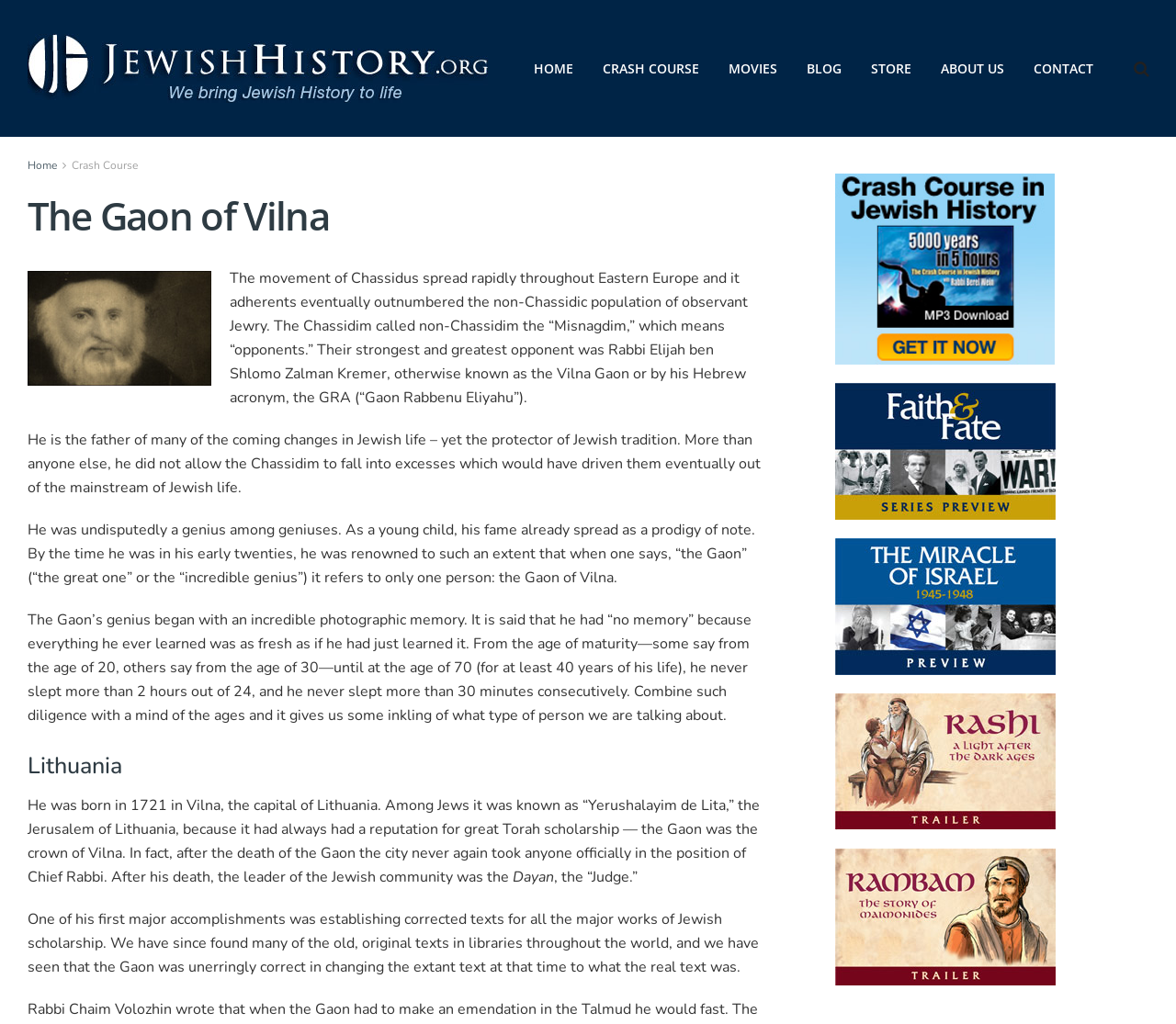Please reply with a single word or brief phrase to the question: 
What is the title given to the leader of the Jewish community after the Vilna Gaon's death?

Dayan